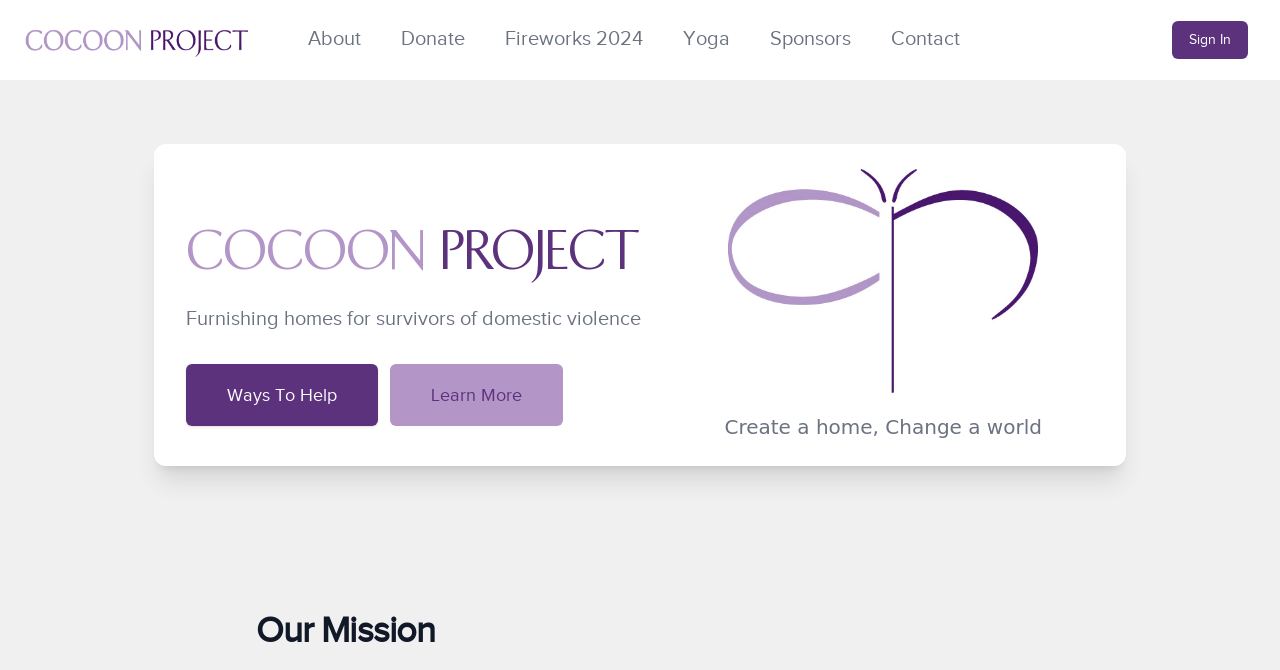Answer the question below in one word or phrase:
What is the purpose of the Cocoon Project?

Furnishing homes for survivors of domestic violence